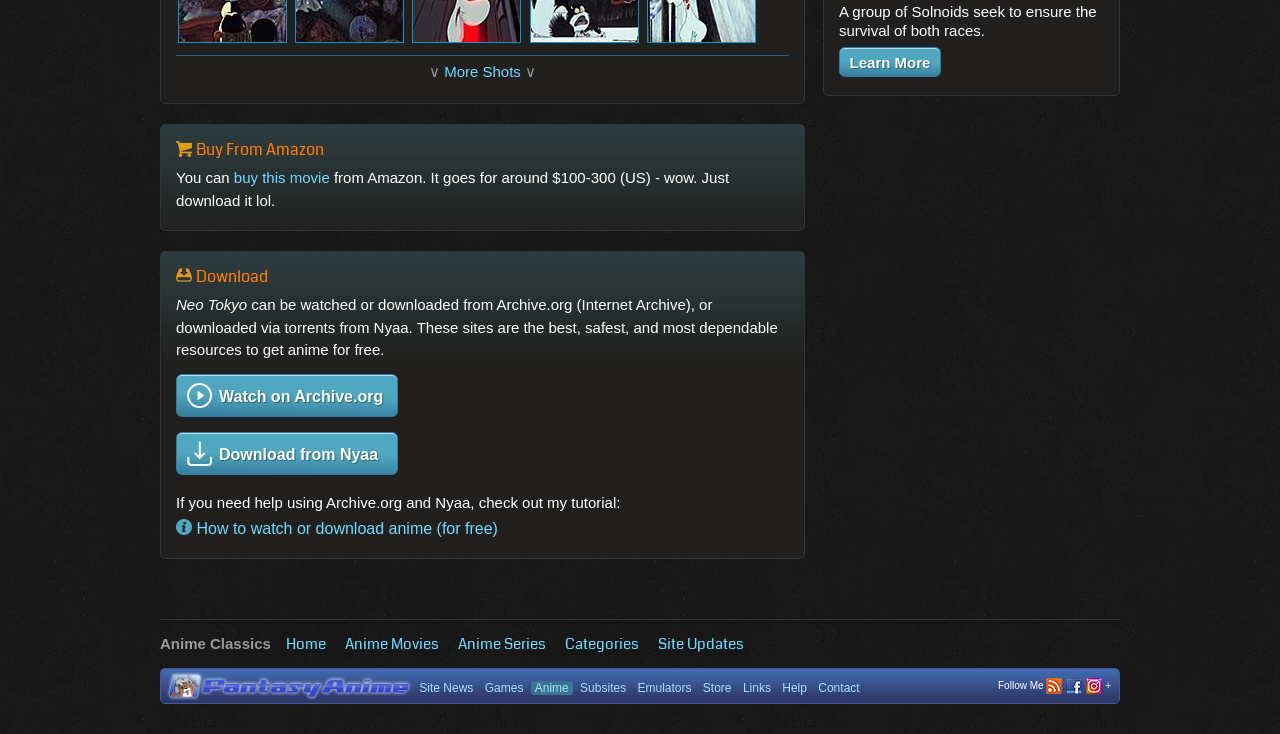Locate the bounding box coordinates of the region to be clicked to comply with the following instruction: "Click the 'Design by Red Met Yellow' link". The coordinates must be four float numbers between 0 and 1, in the form [left, top, right, bottom].

None